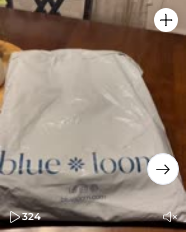Elaborate on the elements present in the image.

The image depicts a package from "blue * loom," prominently displaying the brand's name in blue lettering on a gray plastic wrapping. The package is resting on a wooden table, hinting at a casual, homey atmosphere. In the foreground, a portion of a pet, possibly a dog's fur, is visible, suggesting that this could be a domestic setting. The corner of the image includes a video play icon, suggesting that this is a video review related to the product within the package, which is a "Luna Jute Woven Table Runner." The caption shows the product has garnered attention with a viewer count of 324, indicating its popularity among viewers.